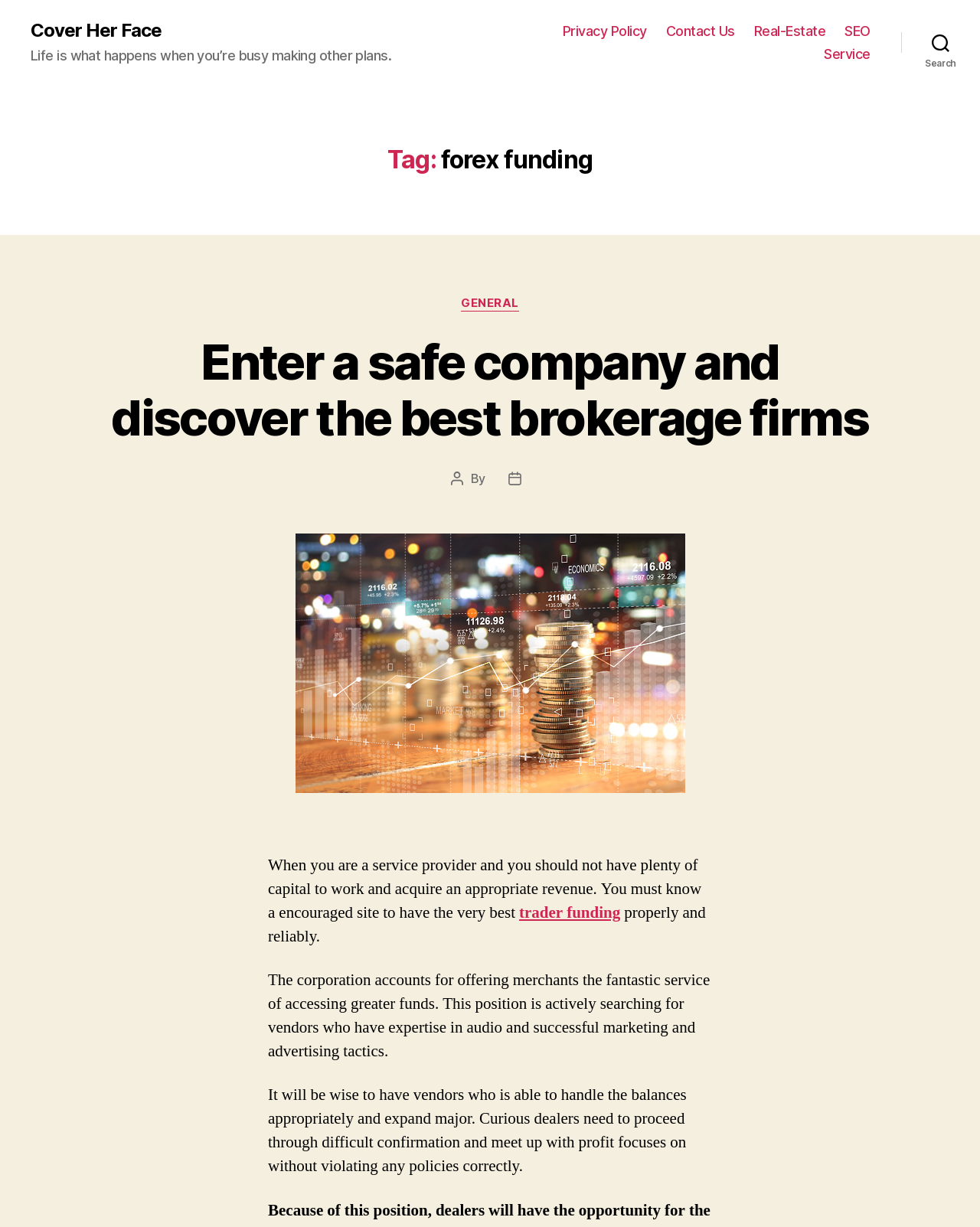Determine the bounding box coordinates of the element that should be clicked to execute the following command: "Read more about 'trader funding'".

[0.53, 0.735, 0.633, 0.752]